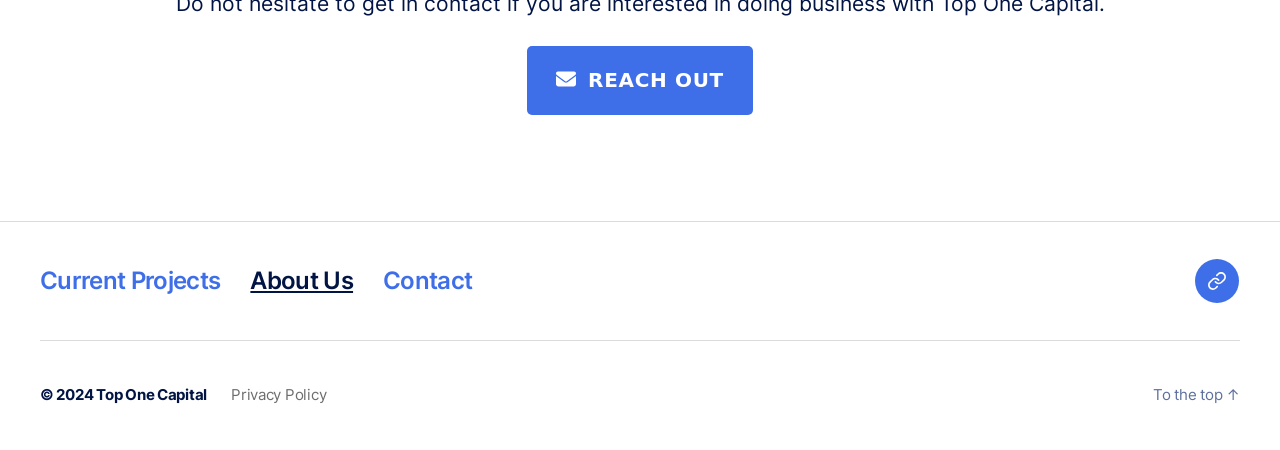Identify the bounding box coordinates for the UI element described as: "Top One Code".

[0.934, 0.576, 0.968, 0.674]